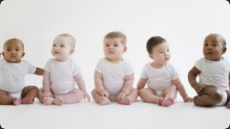Depict the image with a detailed narrative.

This image features a delightful lineup of five babies, each dressed in simple white onesies. They are seated in a row on a smooth, light-colored surface, exuding a sense of innocence and joy. The babies vary in skin tones, showcasing a beautiful diversity, and each one has its own unique expression—from curious looks to playful smiles. The minimalistic background enhances the focus on the babies, making this composition both heartwarming and visually appealing. This image likely accompanies an article on "Top Trending Baby Boy Names of 2023," suggesting a theme of celebration and appreciation for new life and the joys of parenthood.